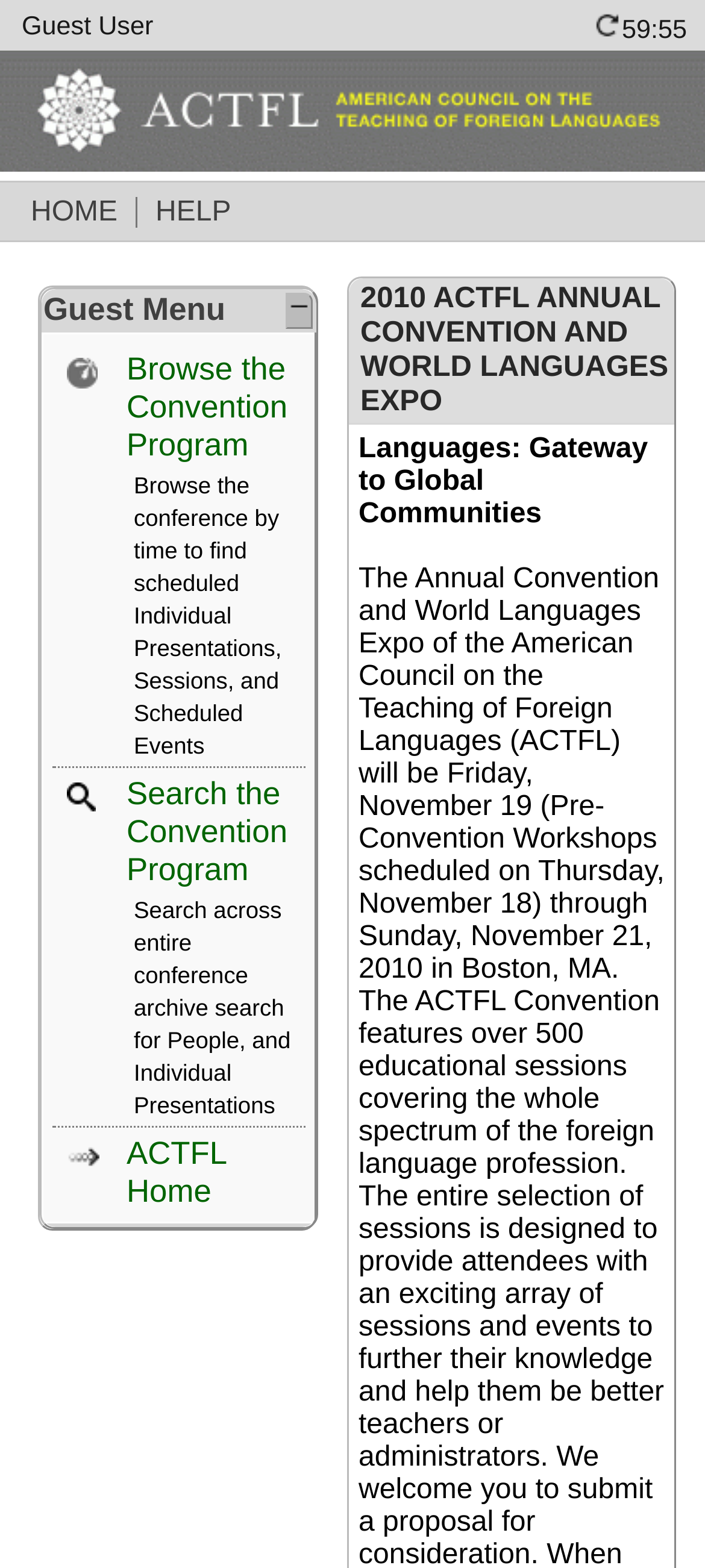How many menu items are in the top navigation bar?
Refer to the image and offer an in-depth and detailed answer to the question.

The top navigation bar has two menu items, 'HOME' and 'HELP', which are displayed horizontally.